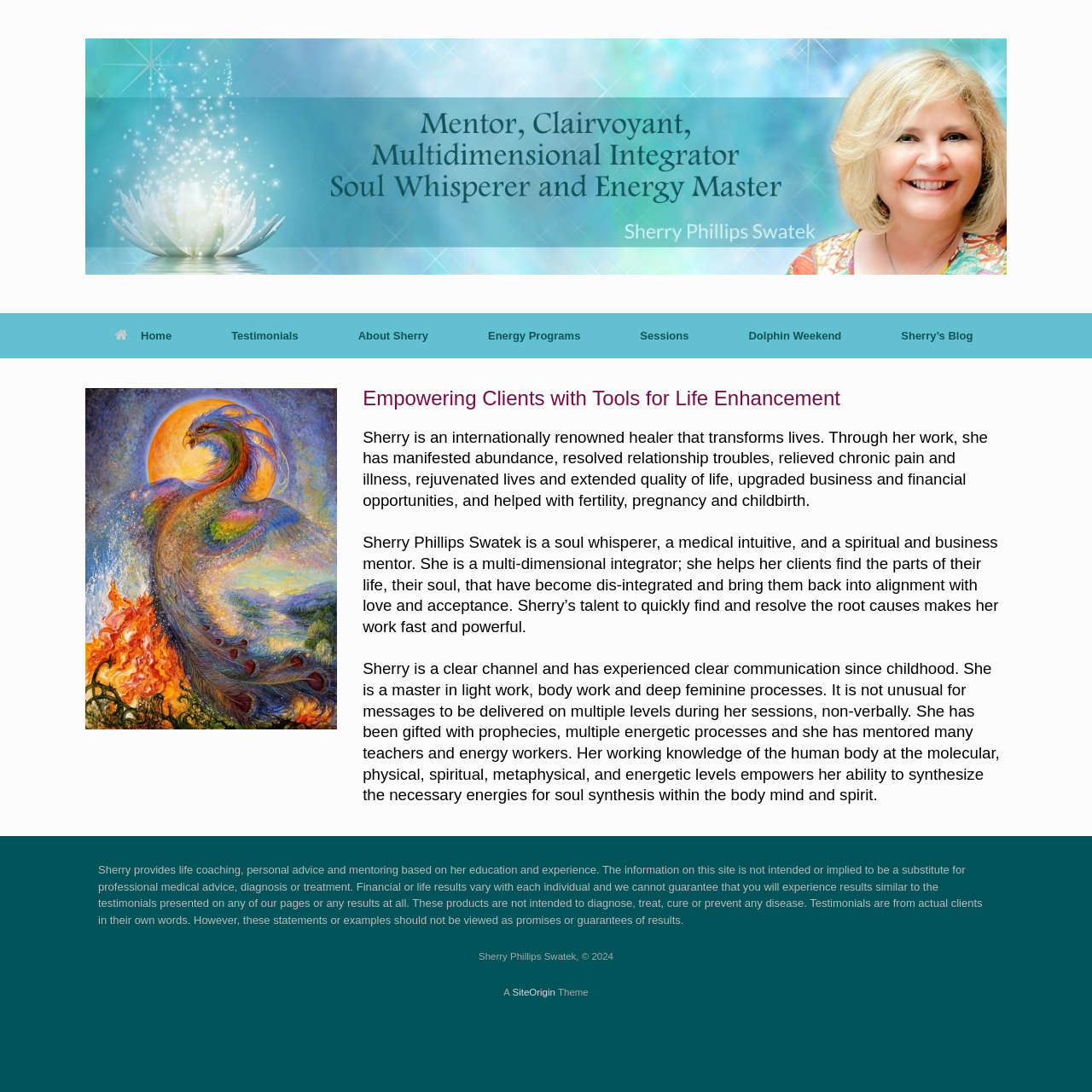Locate the bounding box coordinates of the UI element described by: "Sessions". Provide the coordinates as four float numbers between 0 and 1, formatted as [left, top, right, bottom].

[0.559, 0.287, 0.658, 0.328]